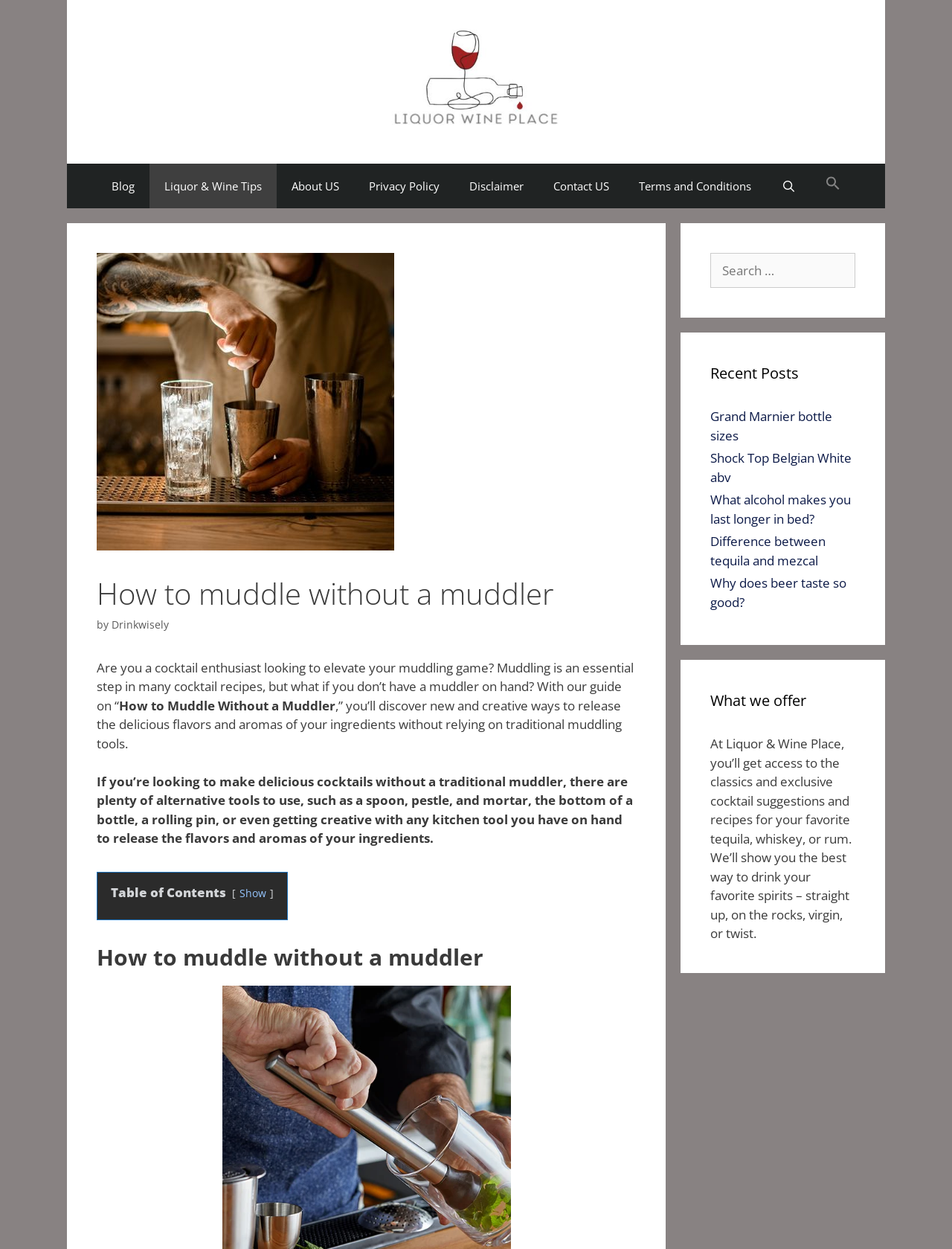Locate the bounding box coordinates of the clickable element to fulfill the following instruction: "Visit the blog page". Provide the coordinates as four float numbers between 0 and 1 in the format [left, top, right, bottom].

[0.102, 0.131, 0.157, 0.167]